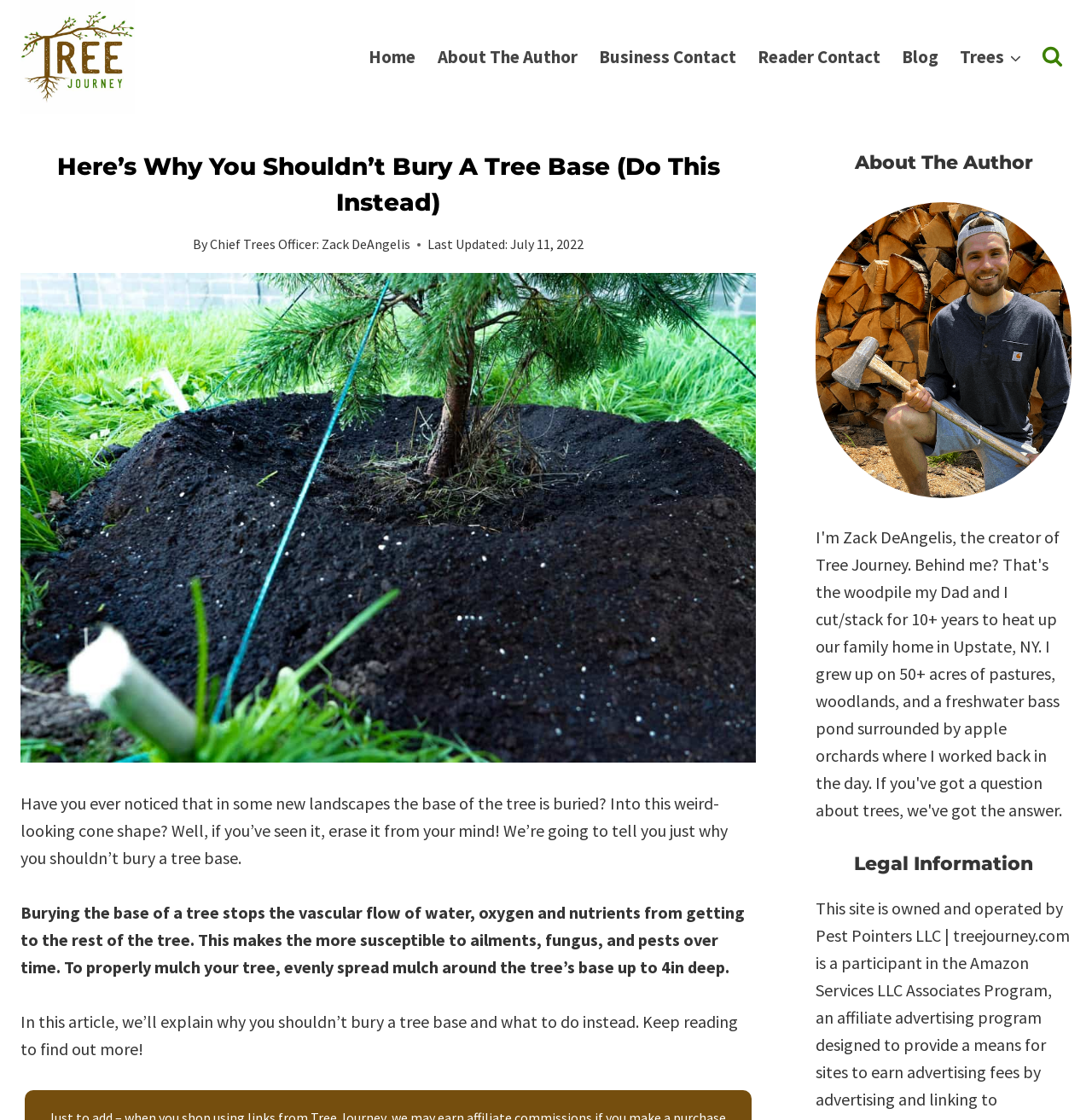Find the bounding box coordinates for the element described here: "Zack DeAngelis".

[0.295, 0.21, 0.376, 0.225]